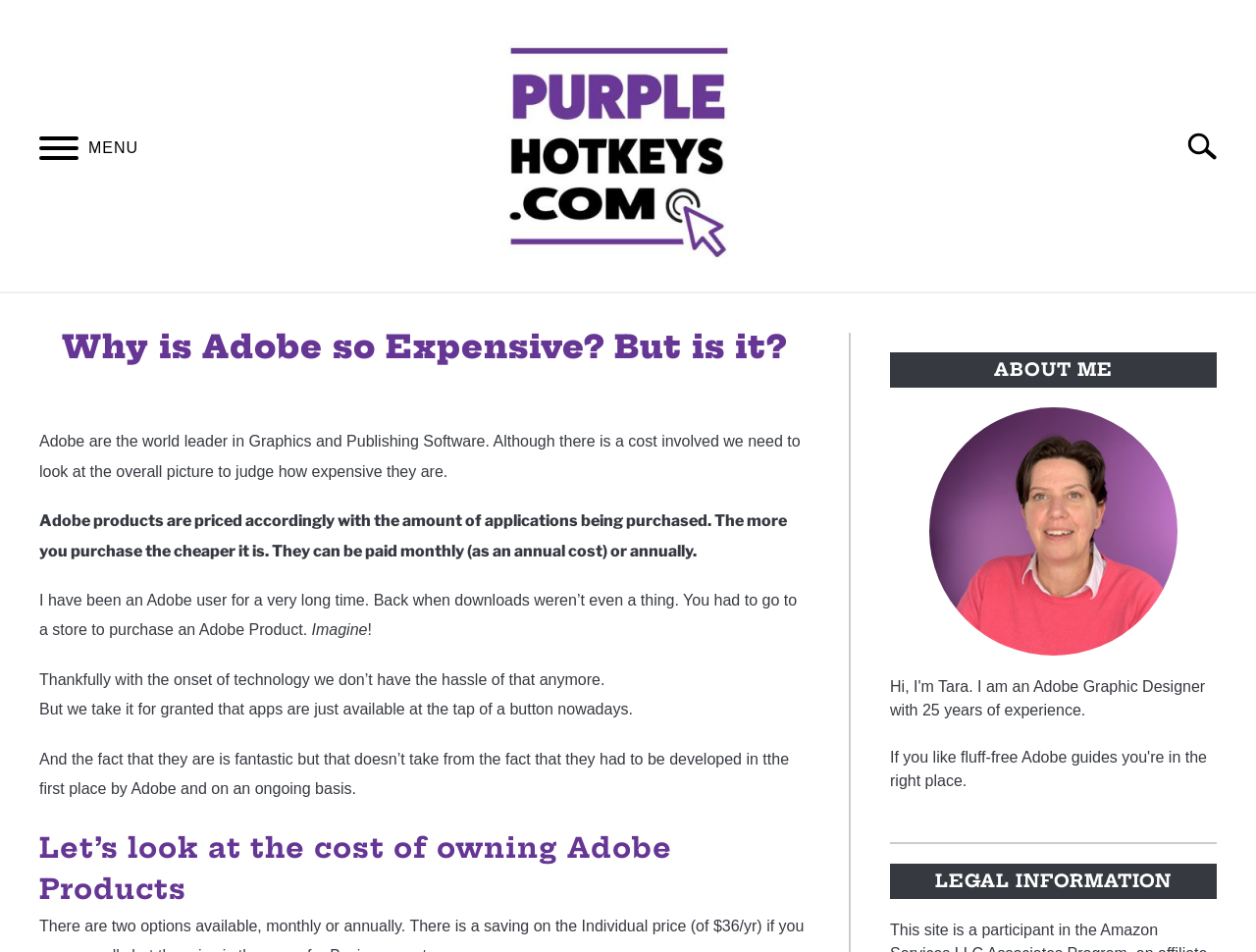Show the bounding box coordinates for the HTML element as described: "Tara Cunningham".

[0.03, 0.444, 0.1, 0.482]